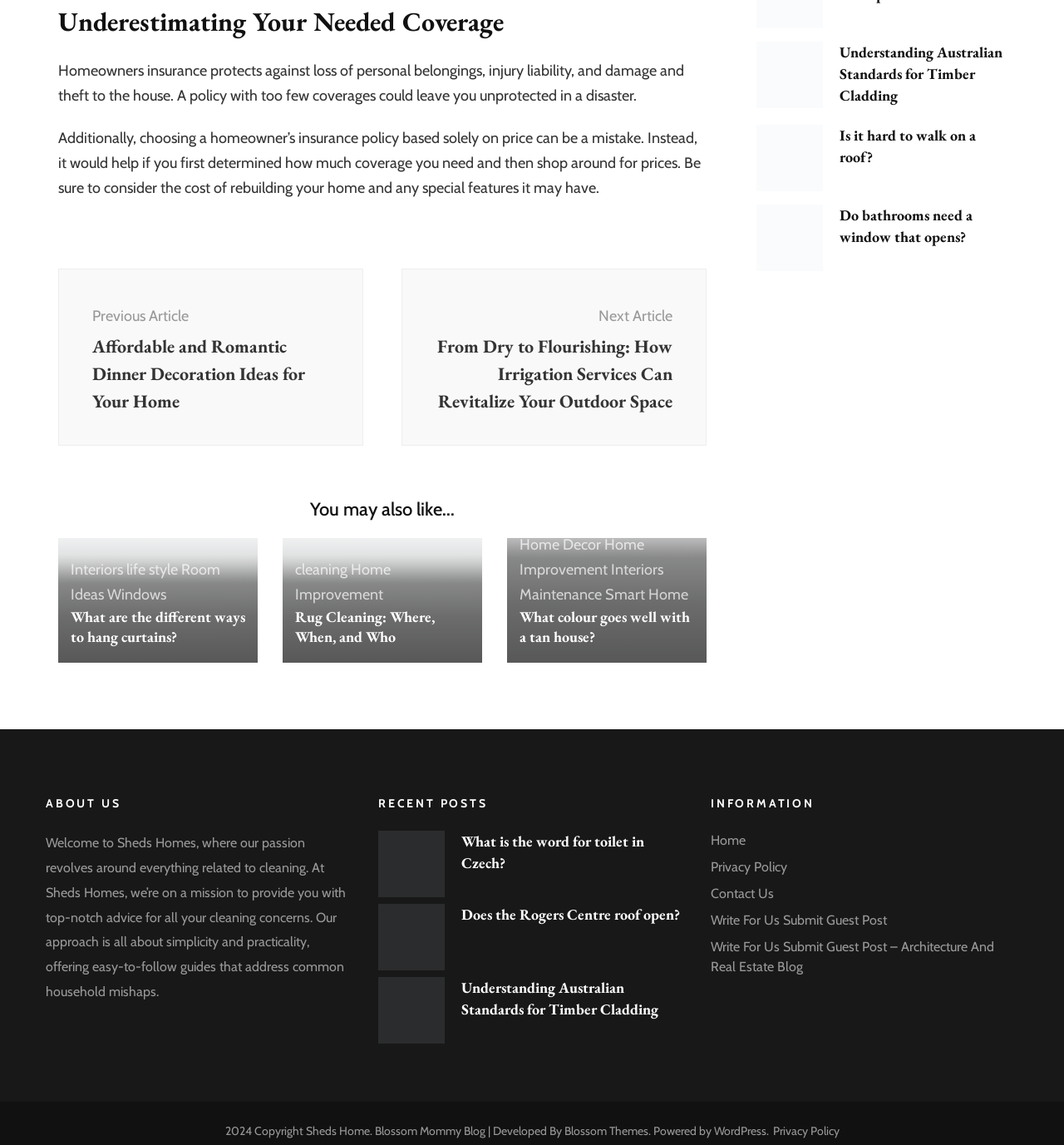Determine the bounding box coordinates of the section I need to click to execute the following instruction: "Click on the 'Previous Article' link". Provide the coordinates as four float numbers between 0 and 1, i.e., [left, top, right, bottom].

[0.055, 0.234, 0.341, 0.389]